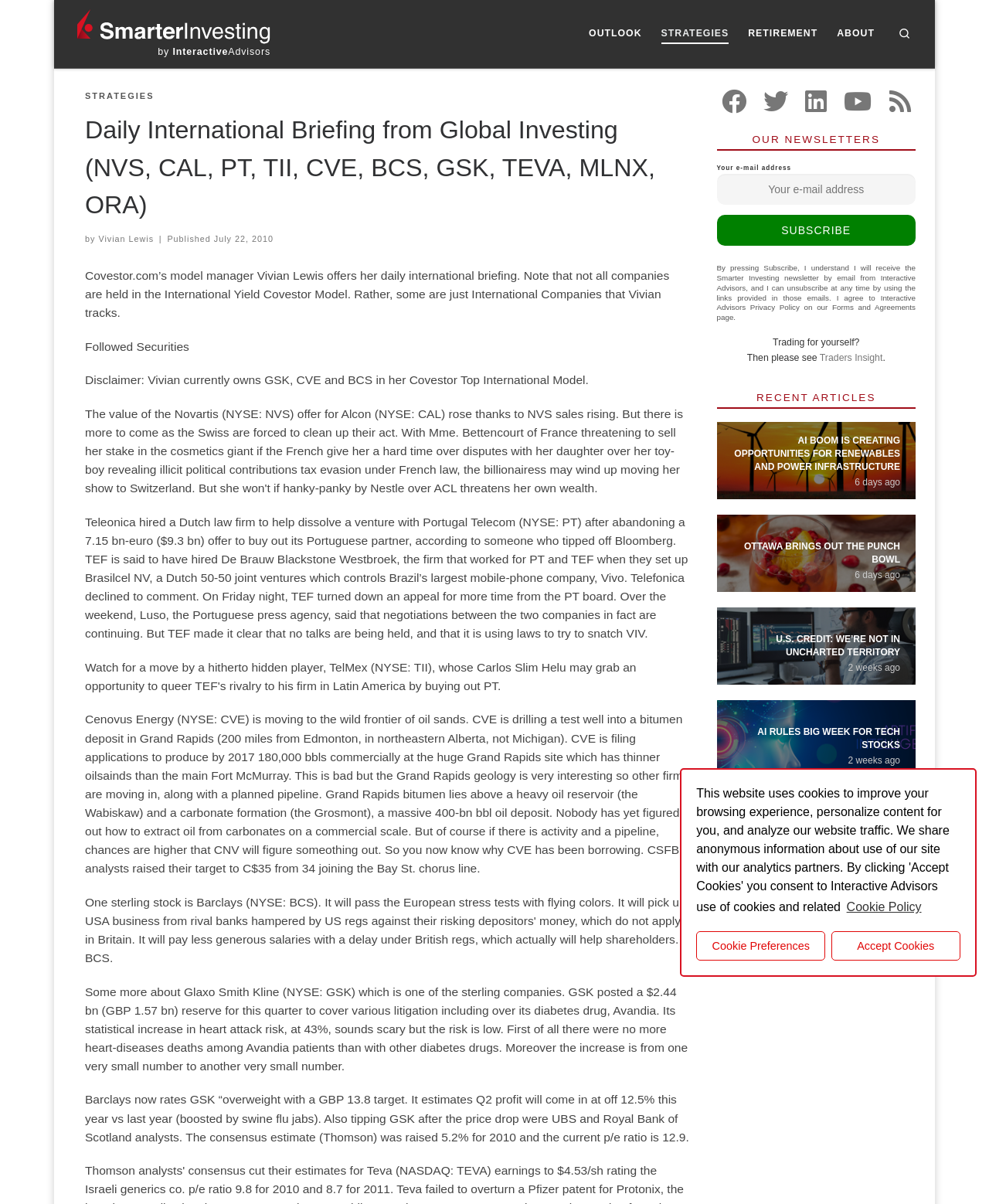Determine the bounding box coordinates for the clickable element to execute this instruction: "Follow us on Facebook". Provide the coordinates as four float numbers between 0 and 1, i.e., [left, top, right, bottom].

[0.73, 0.074, 0.755, 0.096]